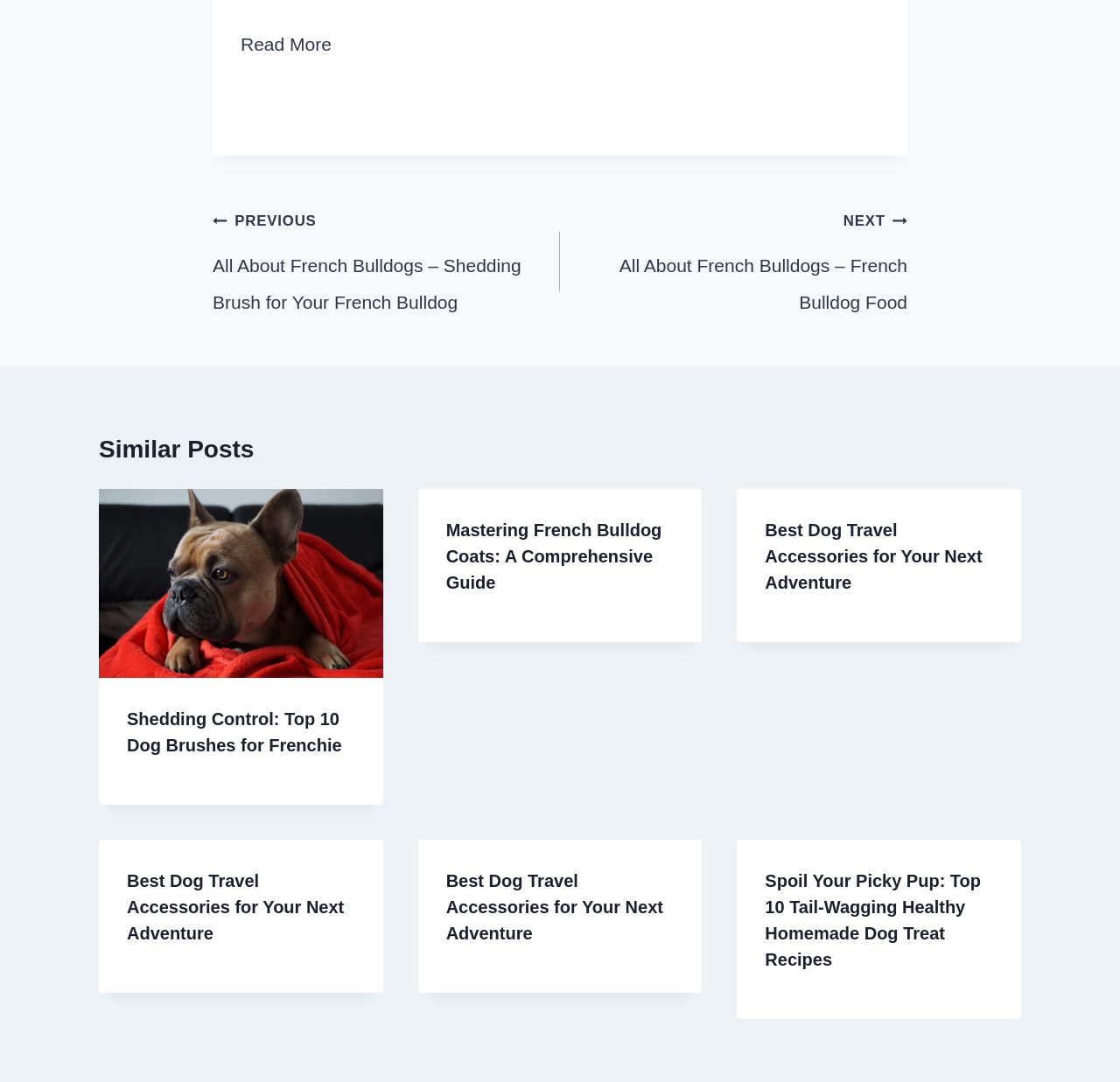Determine the bounding box coordinates of the clickable element to complete this instruction: "Click on 'Spoil Your Picky Pup: Top 10 Tail-Wagging Healthy Homemade Dog Treat Recipes'". Provide the coordinates in the format of four float numbers between 0 and 1, [left, top, right, bottom].

[0.683, 0.802, 0.887, 0.899]